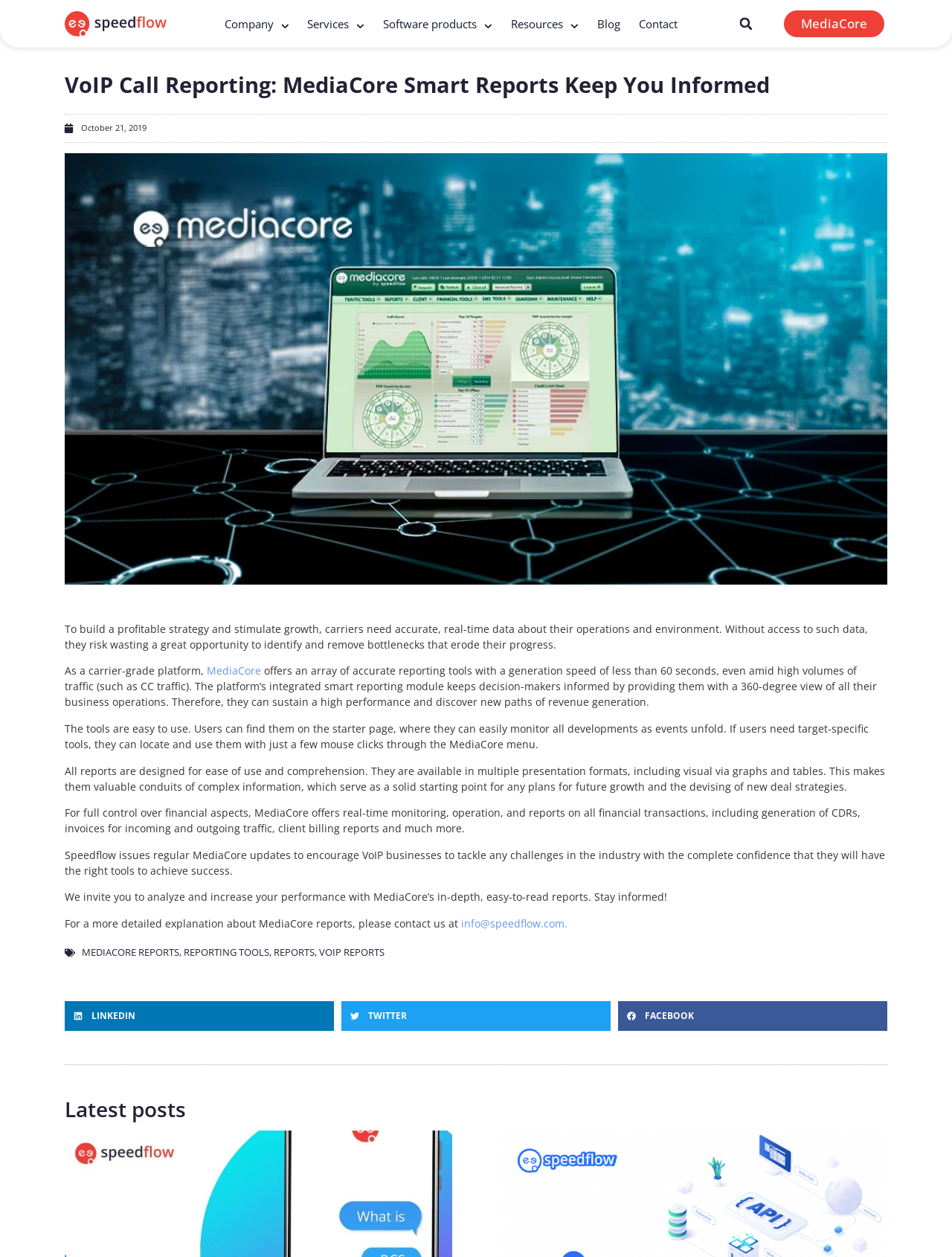For the following element description, predict the bounding box coordinates in the format (top-left x, top-left y, bottom-right x, bottom-right y). All values should be floating point numbers between 0 and 1. Description: October 21, 2019

[0.067, 0.097, 0.154, 0.107]